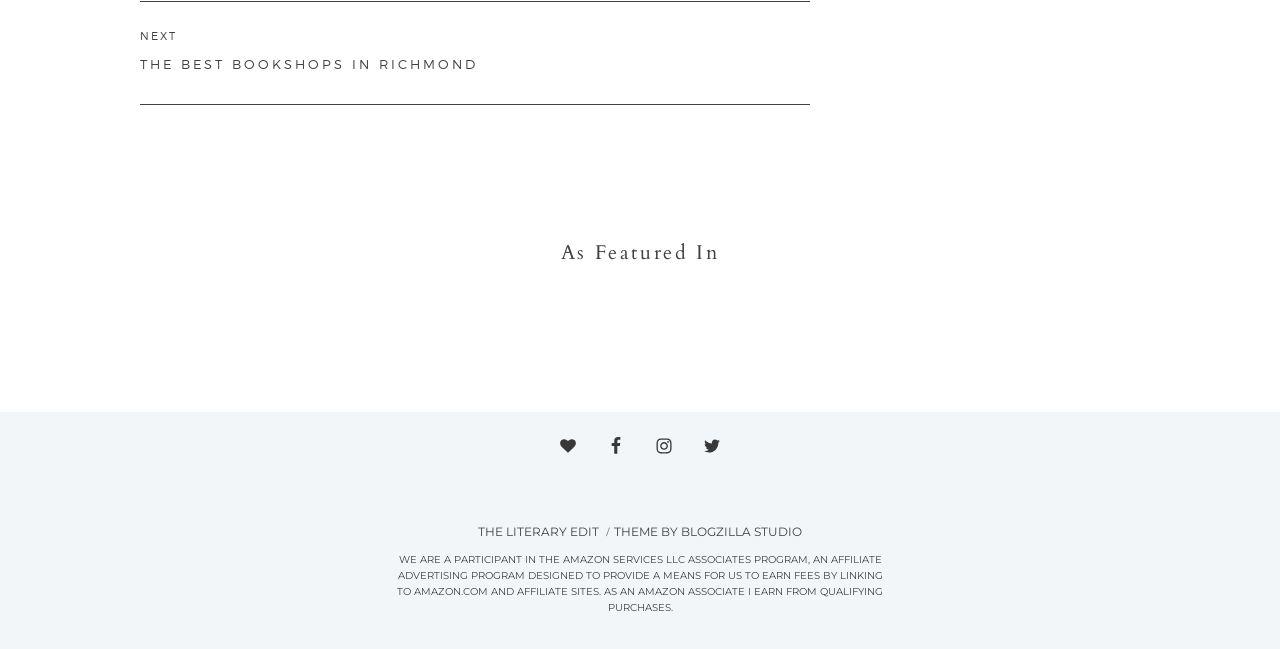How many social media links are present on the webpage?
Look at the webpage screenshot and answer the question with a detailed explanation.

I counted the number of link elements with images corresponding to social media platforms, which are Facebook, Instagram, Twitter, and Bloglovin', and found that there are 4 social media links present on the webpage.